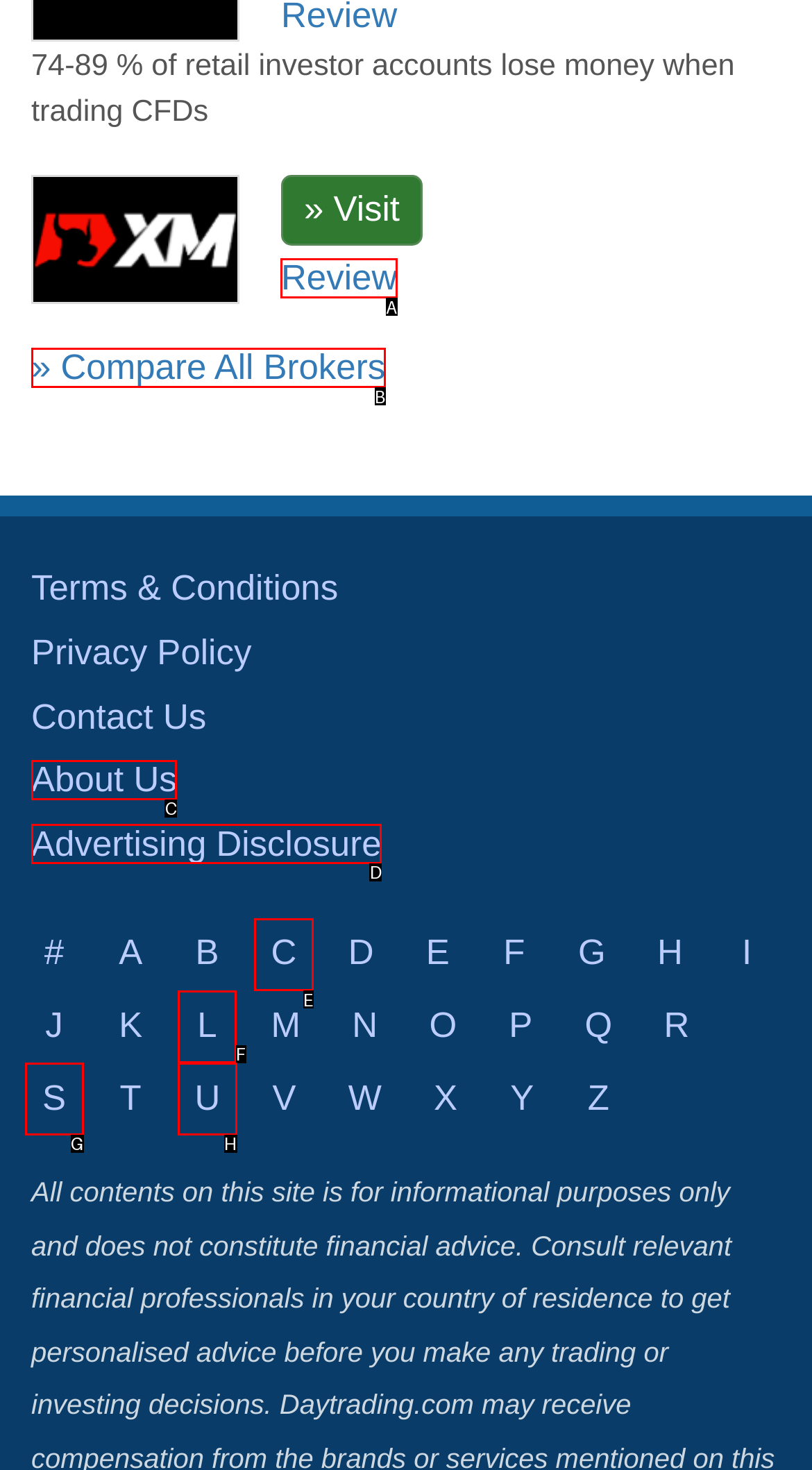Tell me the letter of the UI element to click in order to accomplish the following task: Review XM
Answer with the letter of the chosen option from the given choices directly.

A